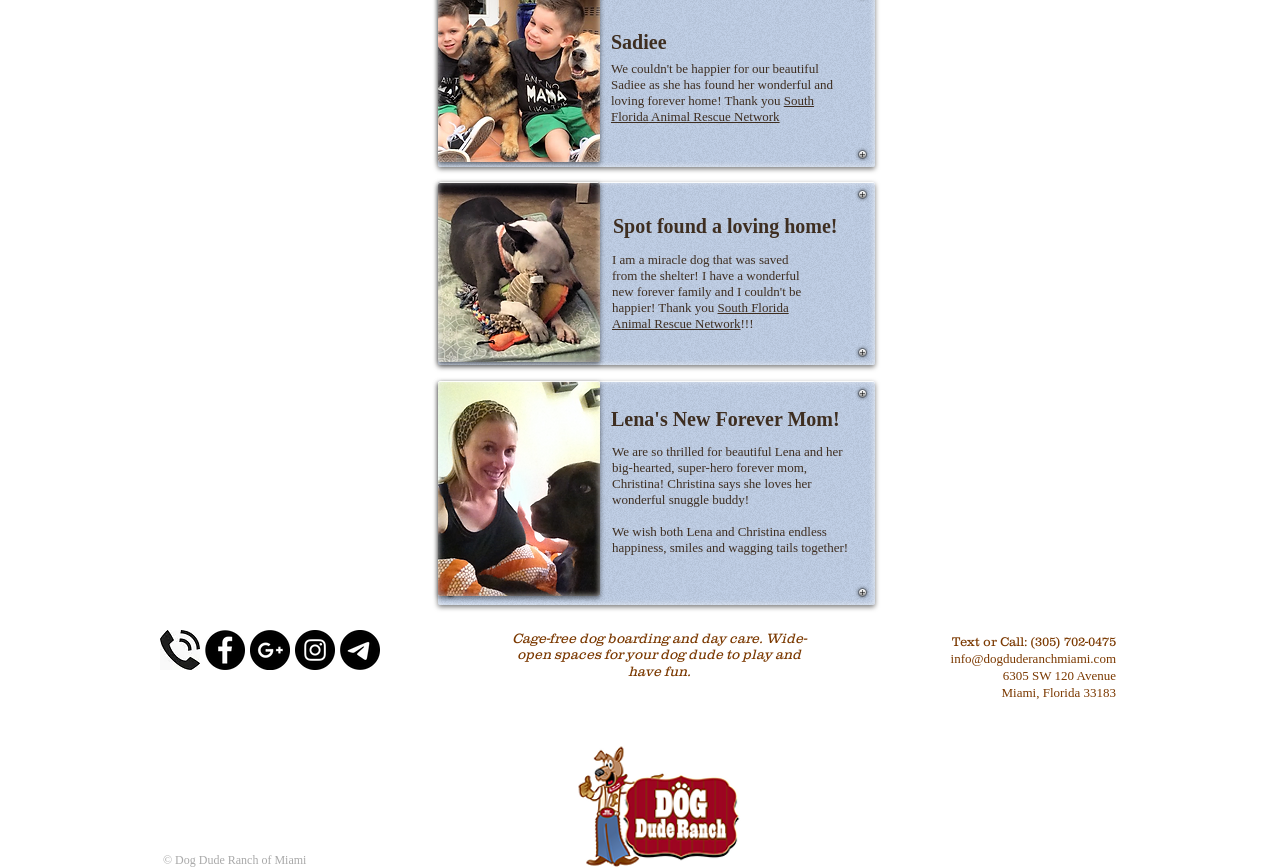Provide the bounding box coordinates of the HTML element this sentence describes: "aria-label="Call Us"". The bounding box coordinates consist of four float numbers between 0 and 1, i.e., [left, top, right, bottom].

[0.125, 0.726, 0.156, 0.772]